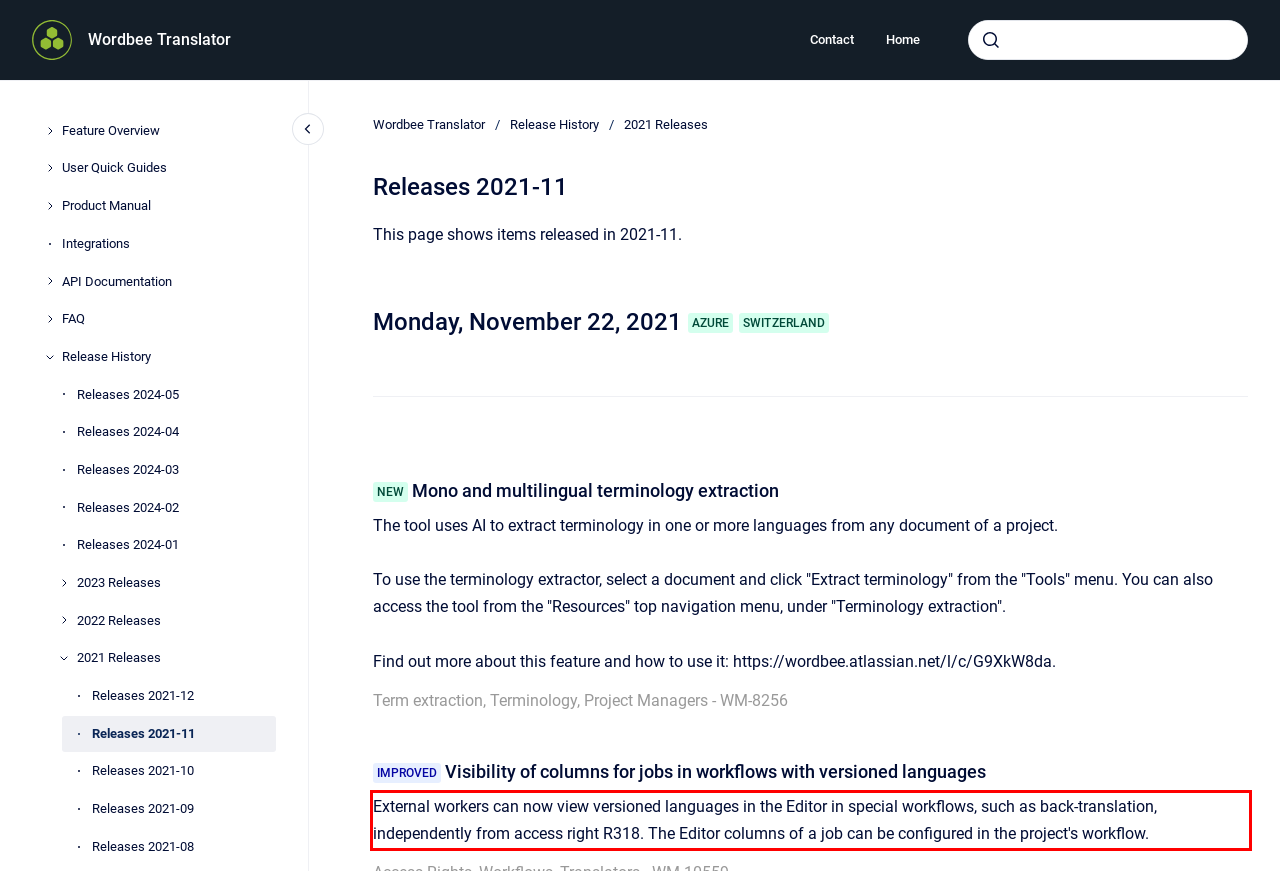You are provided with a webpage screenshot that includes a red rectangle bounding box. Extract the text content from within the bounding box using OCR.

External workers can now view versioned languages in the Editor in special workflows, such as back-translation, independently from access right R318. The Editor columns of a job can be configured in the project's workflow.